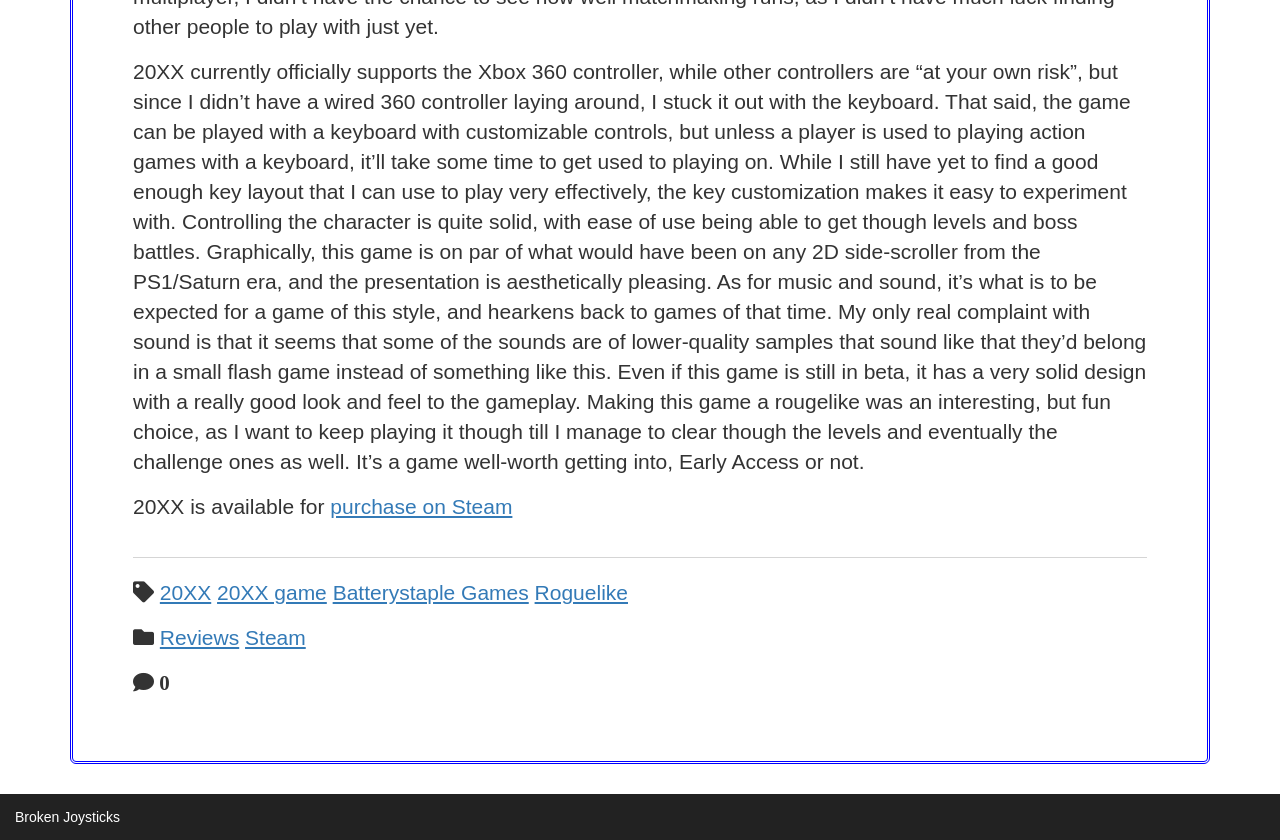Please locate the UI element described by "purchase on Steam" and provide its bounding box coordinates.

[0.258, 0.59, 0.4, 0.617]